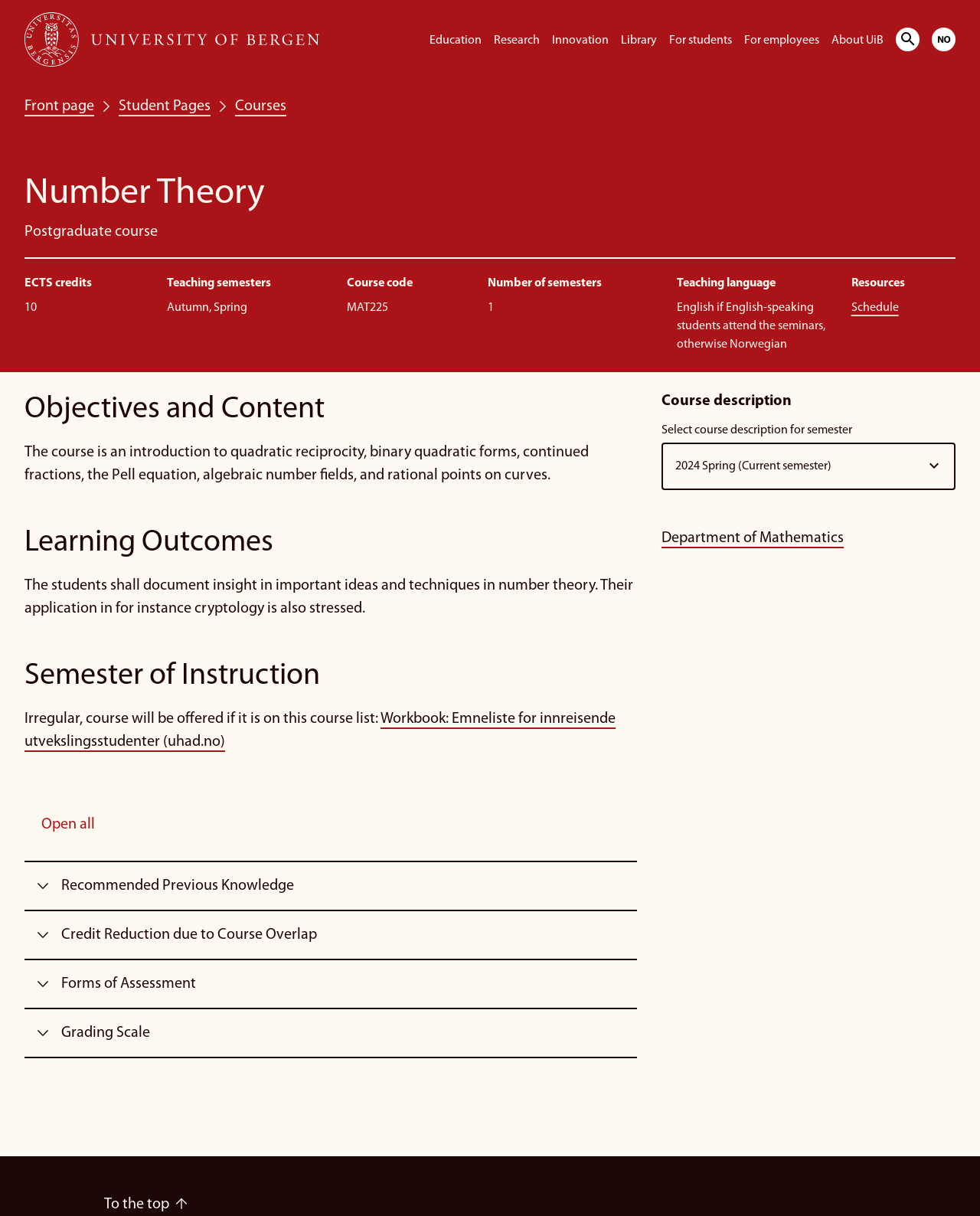Please determine the bounding box coordinates for the element with the description: "Skip to main content".

[0.012, 0.009, 0.037, 0.03]